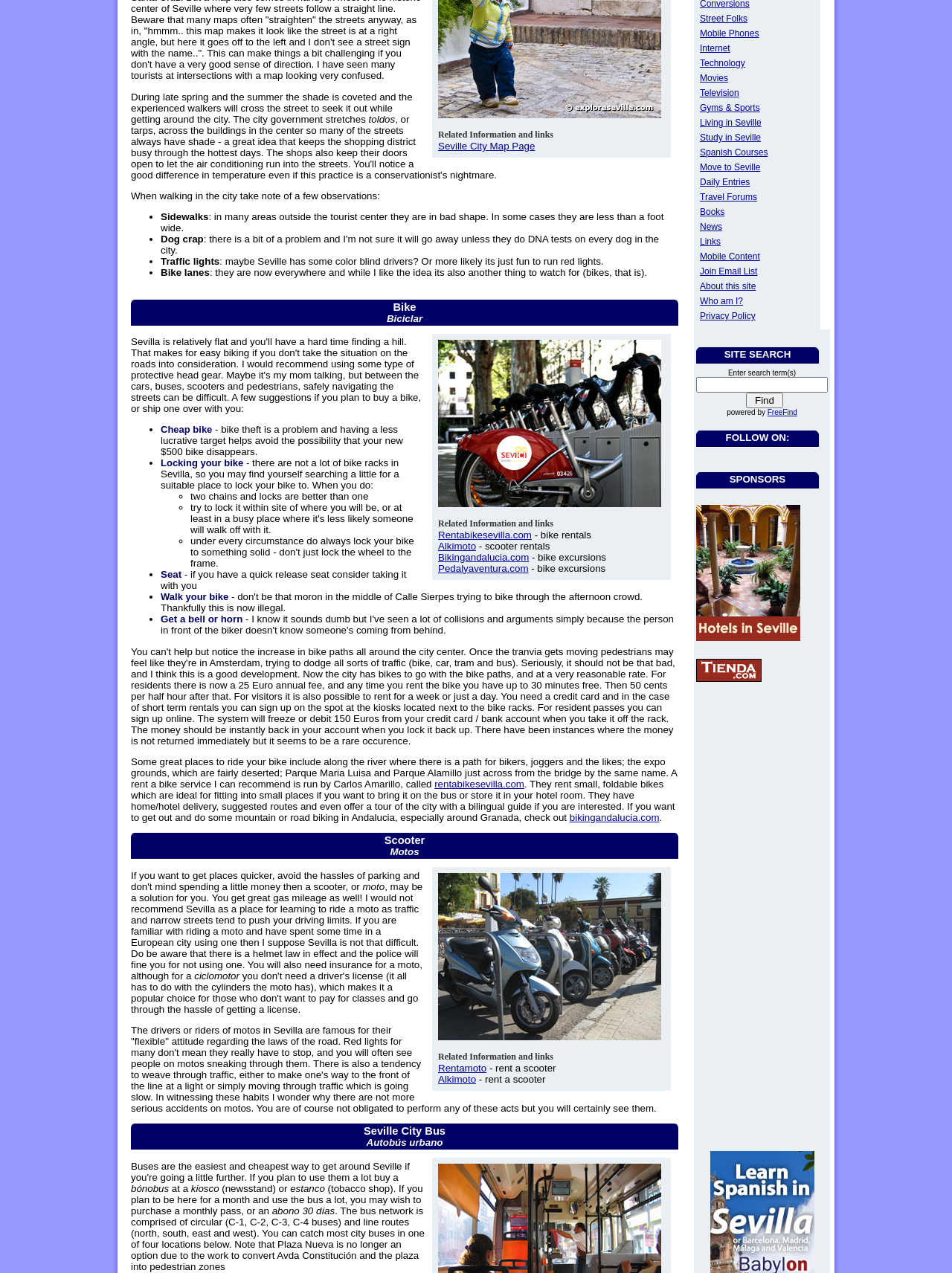Specify the bounding box coordinates (top-left x, top-left y, bottom-right x, bottom-right y) of the UI element in the screenshot that matches this description: Travel Forums

[0.735, 0.151, 0.795, 0.159]